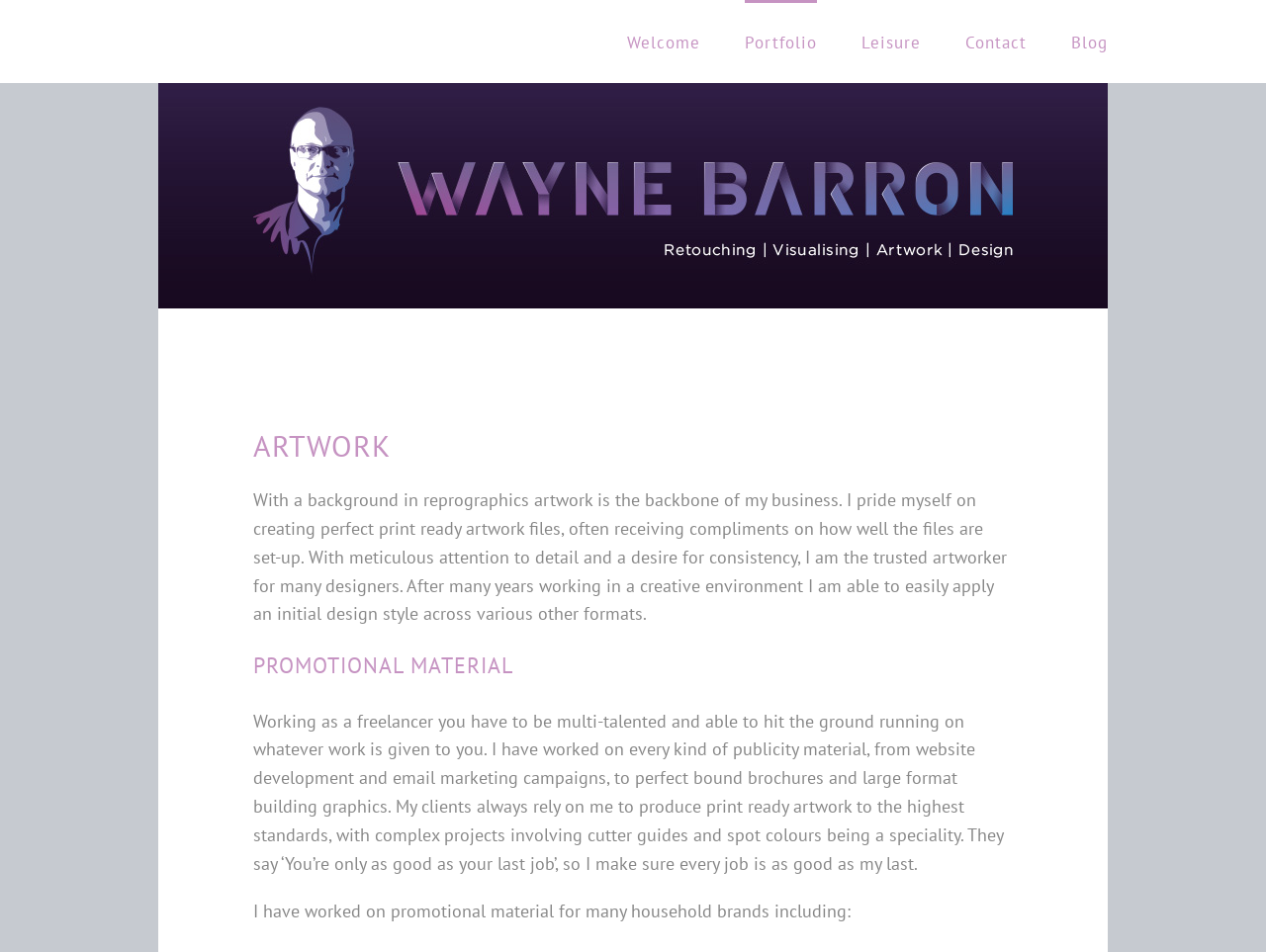What is Wayne Barron's experience in the creative industry?
Using the image, provide a concise answer in one word or a short phrase.

Many years